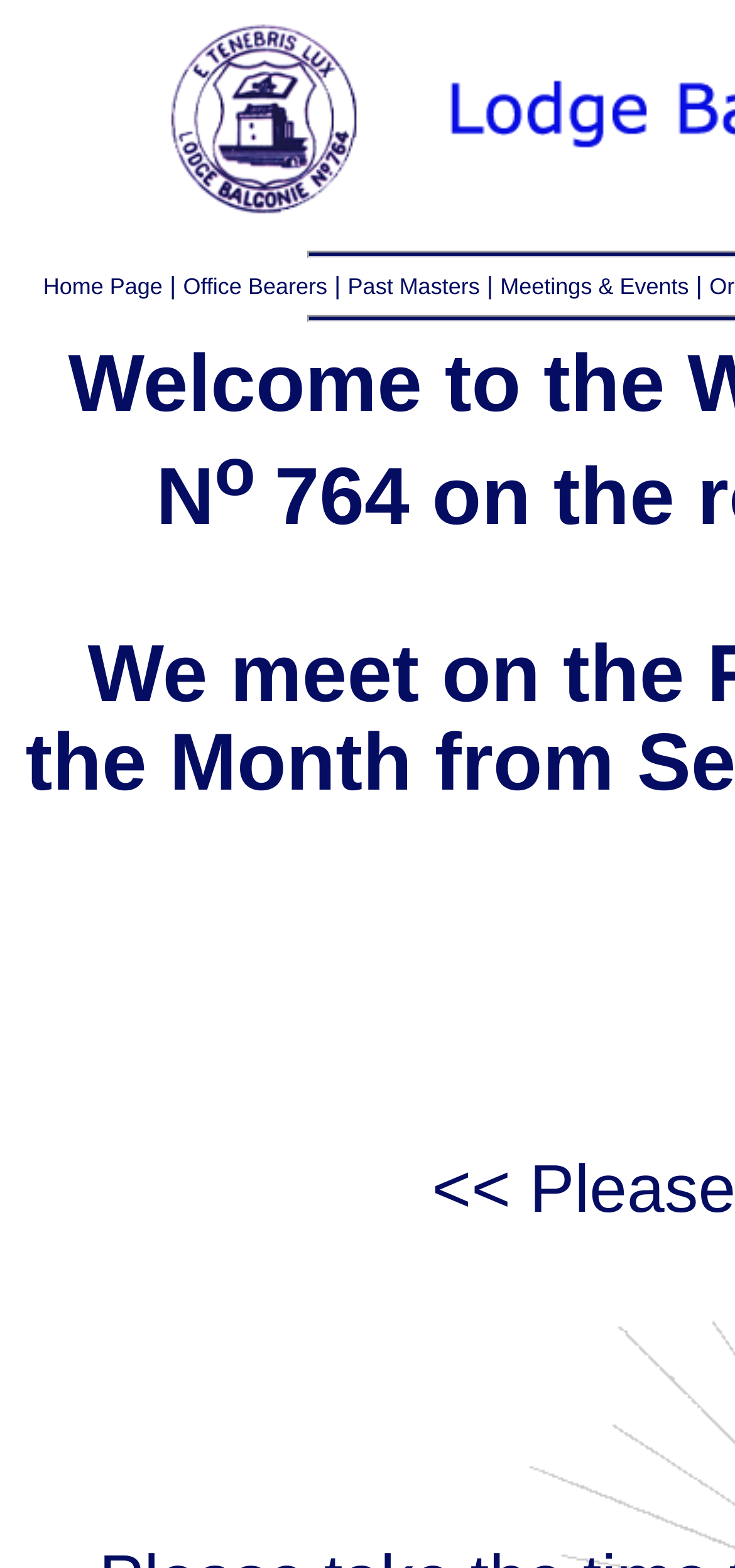Is there a superscript on the page?
Use the screenshot to answer the question with a single word or phrase.

Yes